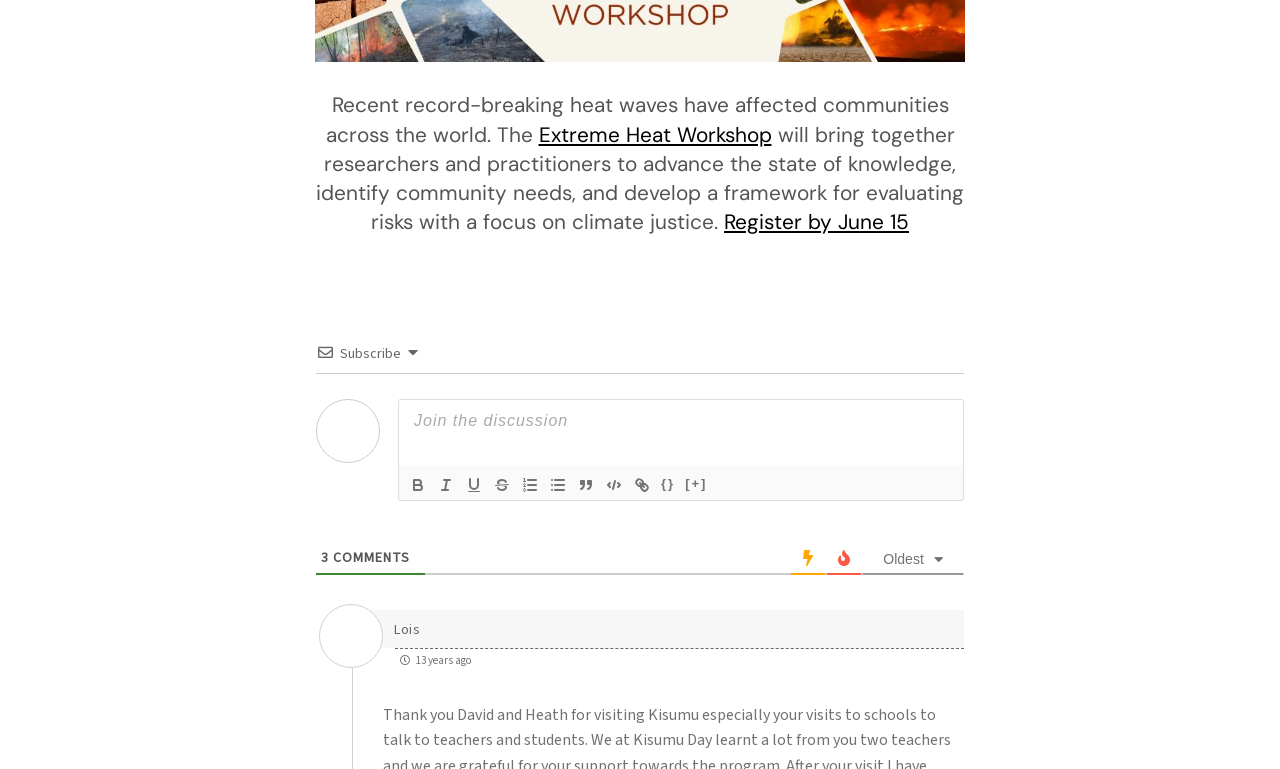Please specify the bounding box coordinates in the format (top-left x, top-left y, bottom-right x, bottom-right y), with values ranging from 0 to 1. Identify the bounding box for the UI component described as follows: parent_node: {} title="Ordered List" value="ordered"

[0.403, 0.614, 0.425, 0.646]